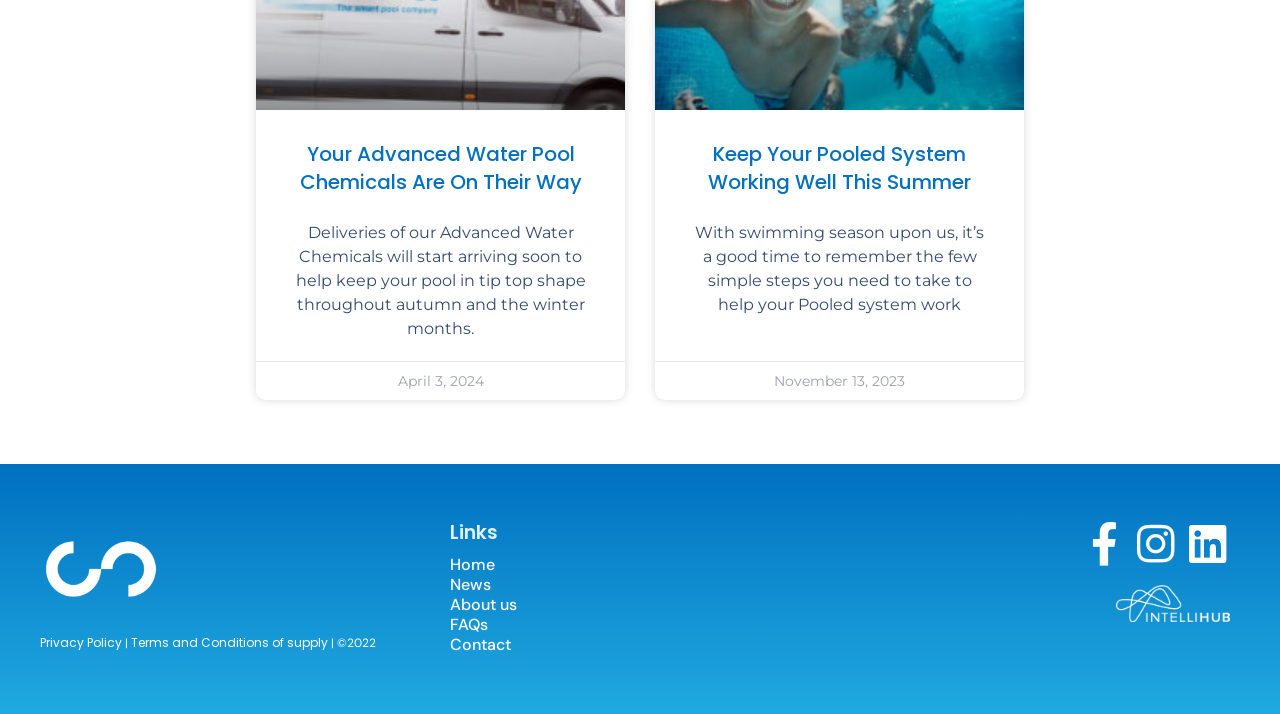Pinpoint the bounding box coordinates for the area that should be clicked to perform the following instruction: "View 'Terms and Conditions of supply'".

[0.102, 0.888, 0.256, 0.912]